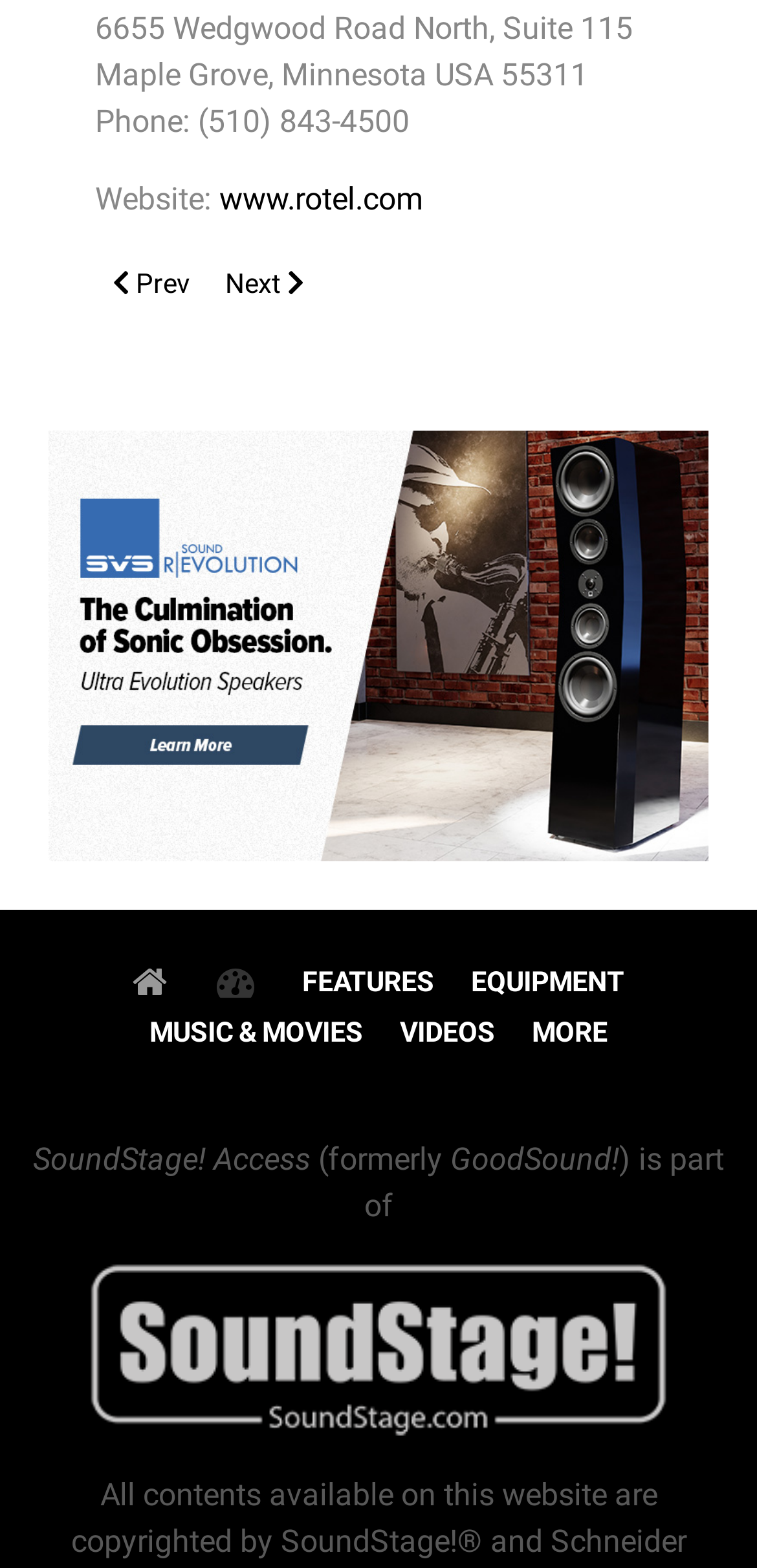What are the main categories on the webpage?
Give a single word or phrase answer based on the content of the image.

Home, FEATURES, EQUIPMENT, MUSIC & MOVIES, VIDEOS, MORE